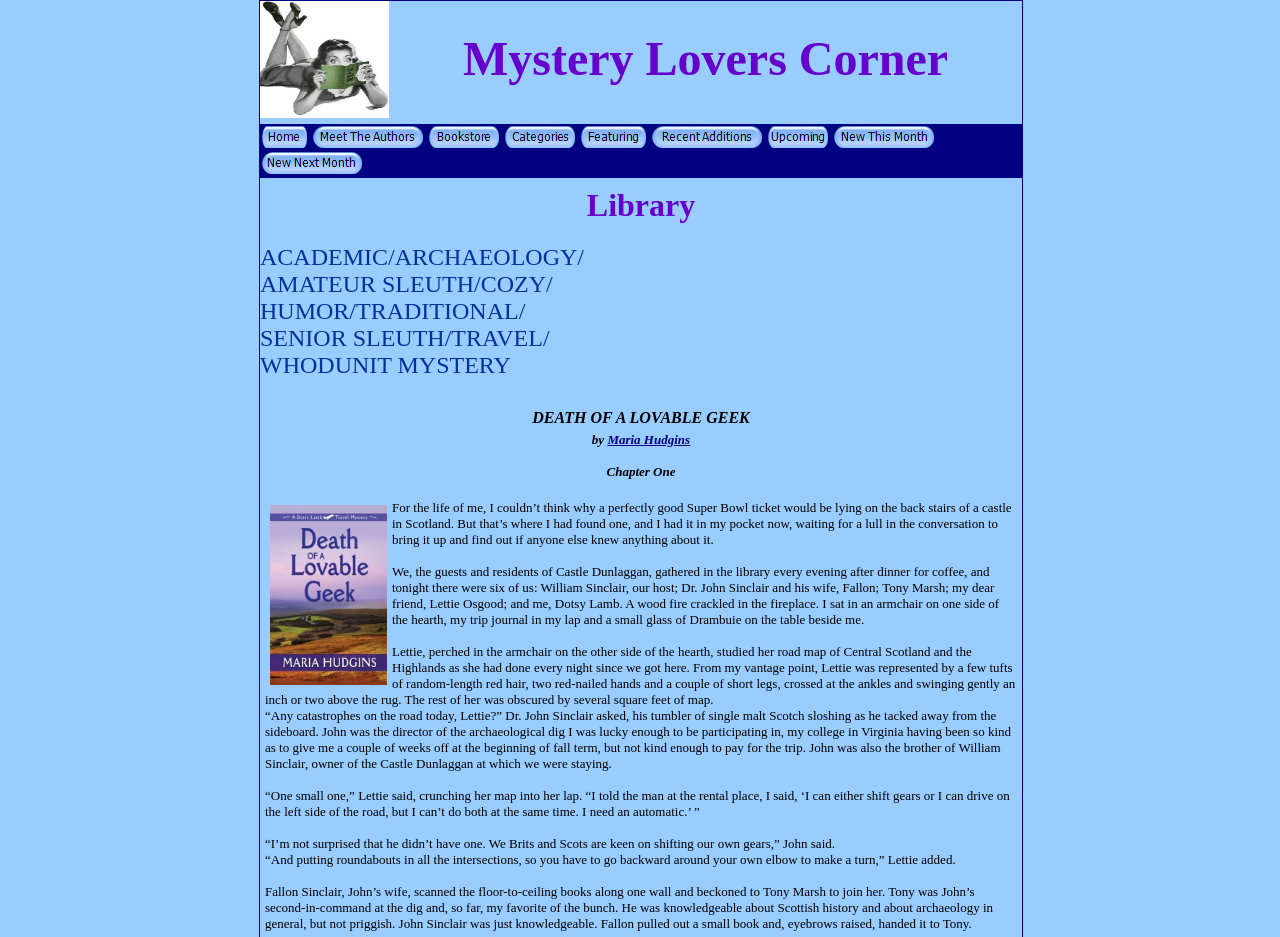Create an elaborate caption that covers all aspects of the webpage.

The webpage is titled "Mystery Lovers Corner" and features a prominent image with the same title at the top left corner. Below the image, there is a heading with the same title, spanning across the top of the page. 

A navigation menu is located below the heading, consisting of 9 links: "Home", "Meet The Authors", "Bookstore", "Categories", "Featuring", "Recent Additions", "Upcoming", "New This Month", and "New Next Month". Each link has a corresponding image beside it. 

Further down the page, there is a heading titled "Library", followed by a list of categories including "ACADEMIC/ARCHAEOLOGY/", "AMATEUR SLEUTH/COZY/", "HUMOR/TRADITIONAL/", "SENIOR SLEUTH/TRAVEL/", and "WHODUNIT MYSTERY". 

Below the categories, there is a section featuring a book, "DEATH OF A LOVABLE GEEK" by Maria Hudgins. The book's title is accompanied by a brief summary and an image of the book cover. The summary is divided into four paragraphs, describing a scene where the protagonist, Dotsy Lamb, finds a Super Bowl ticket in a castle in Scotland and shares the story with her friends. The paragraphs describe the setting, the characters, and their conversations.